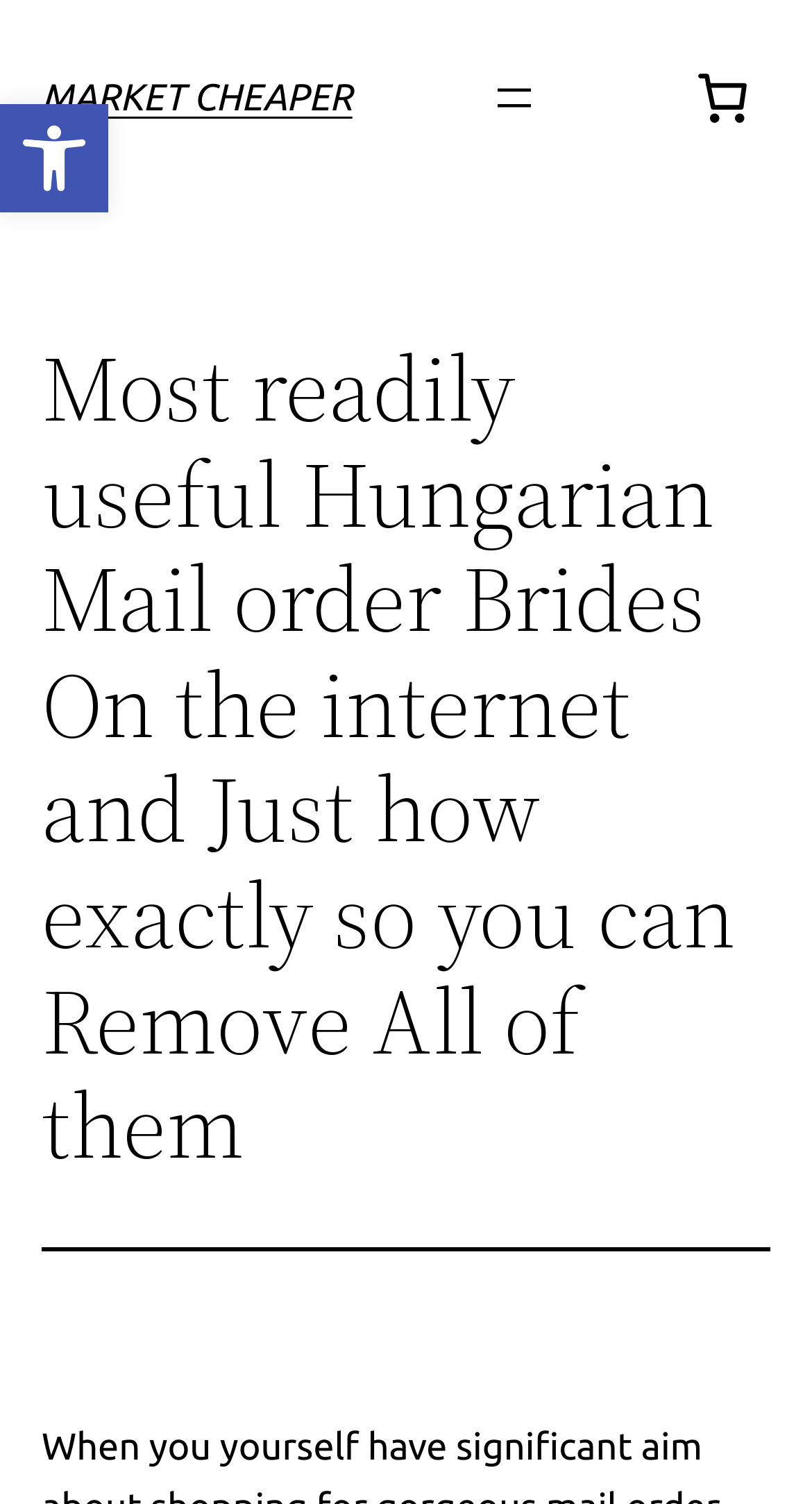Extract the bounding box coordinates of the UI element described by: "April 2019". The coordinates should include four float numbers ranging from 0 to 1, e.g., [left, top, right, bottom].

None